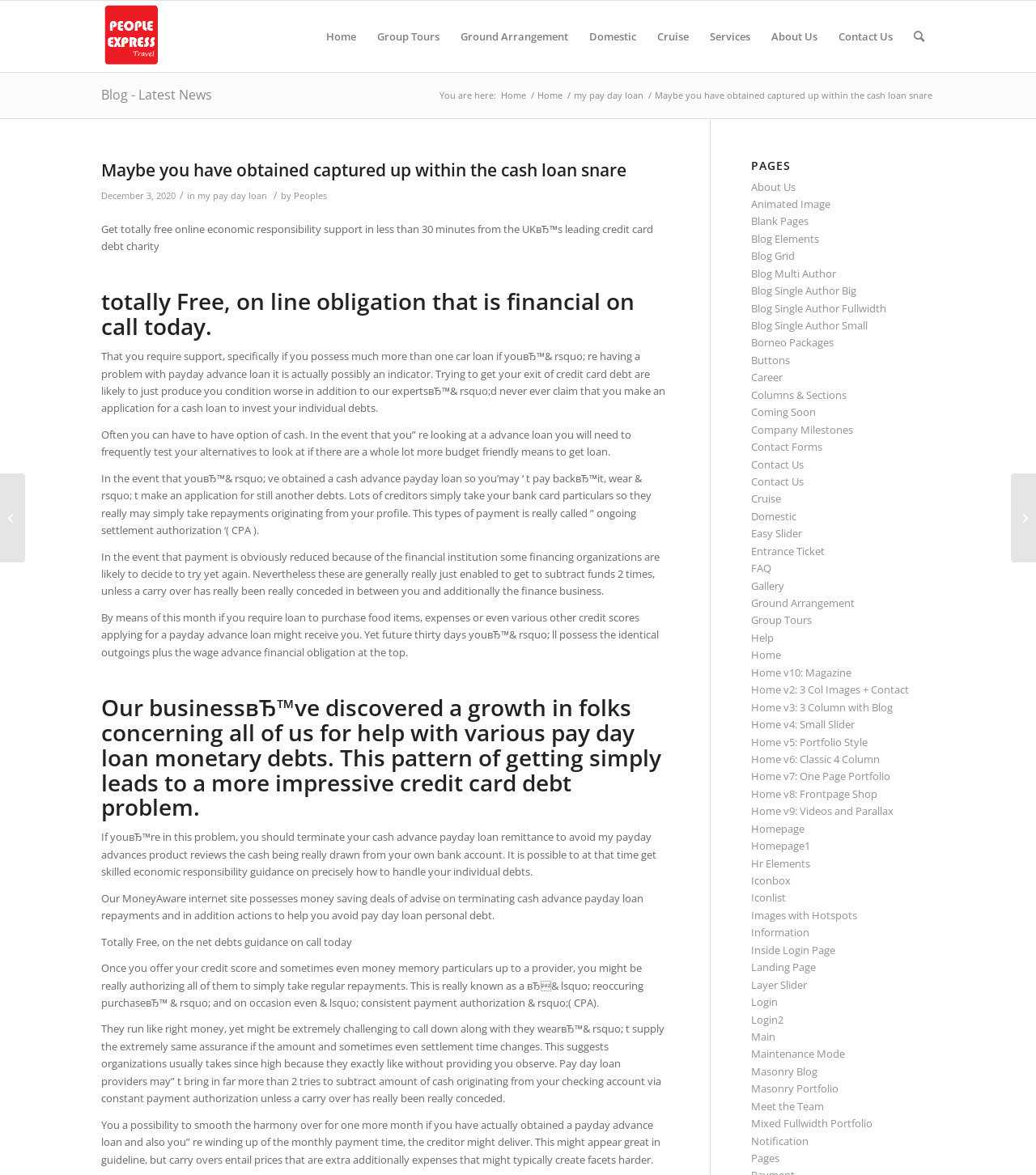Find the bounding box coordinates of the clickable area required to complete the following action: "Click on the 'Home' link".

[0.305, 0.001, 0.354, 0.061]